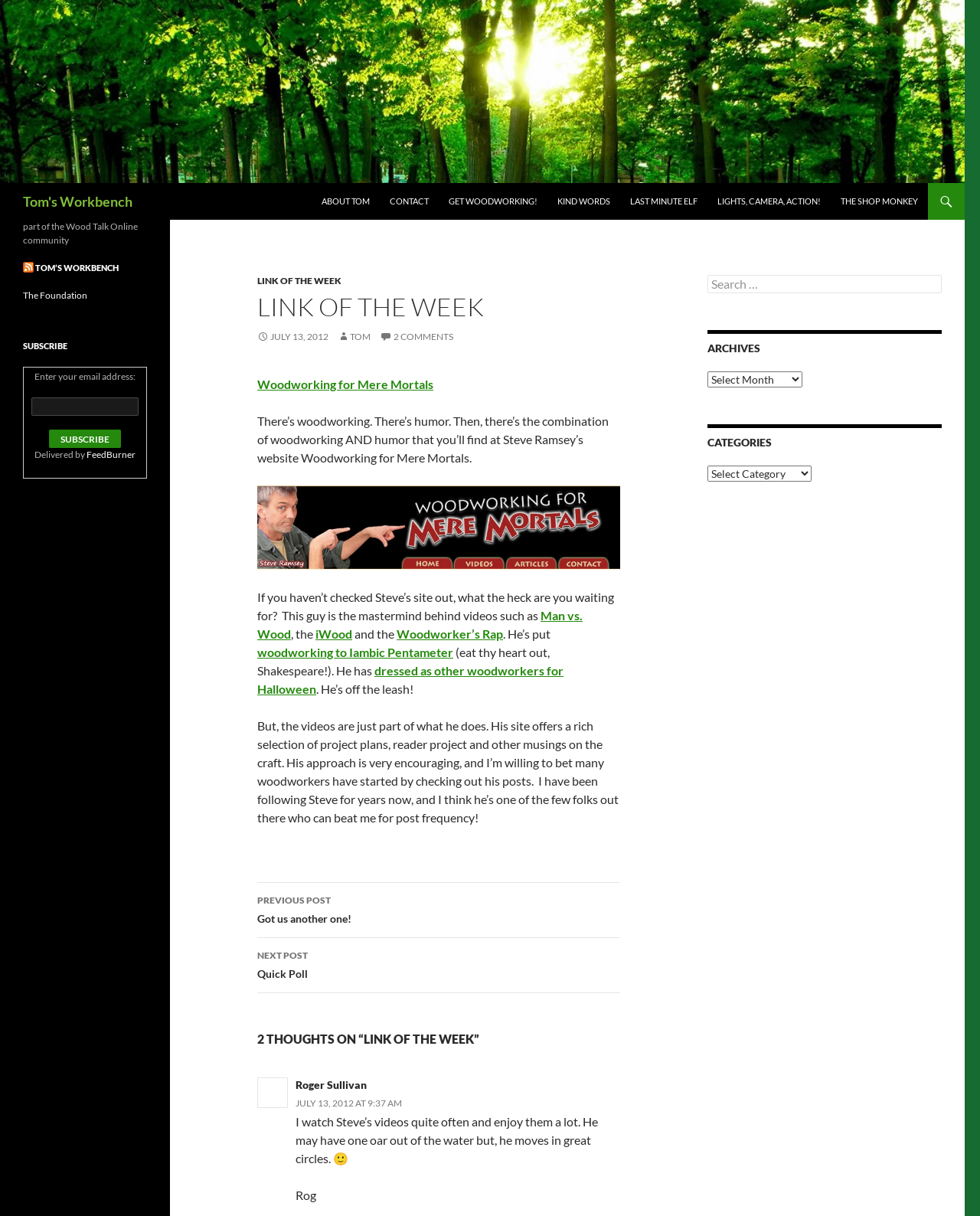Given the webpage screenshot, identify the bounding box of the UI element that matches this description: "iWood".

[0.322, 0.515, 0.359, 0.527]